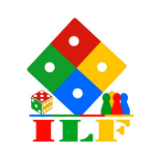What is symbolized by the stylized representation of game pieces and a die?
Offer a detailed and exhaustive answer to the question.

The stylized representation of game pieces and a die alongside the ILF emblem symbolizes the spirit of gaming and community within the realm of Ludo, which is in line with the ILF's aim to promote the development and popularization of Ludo globally.